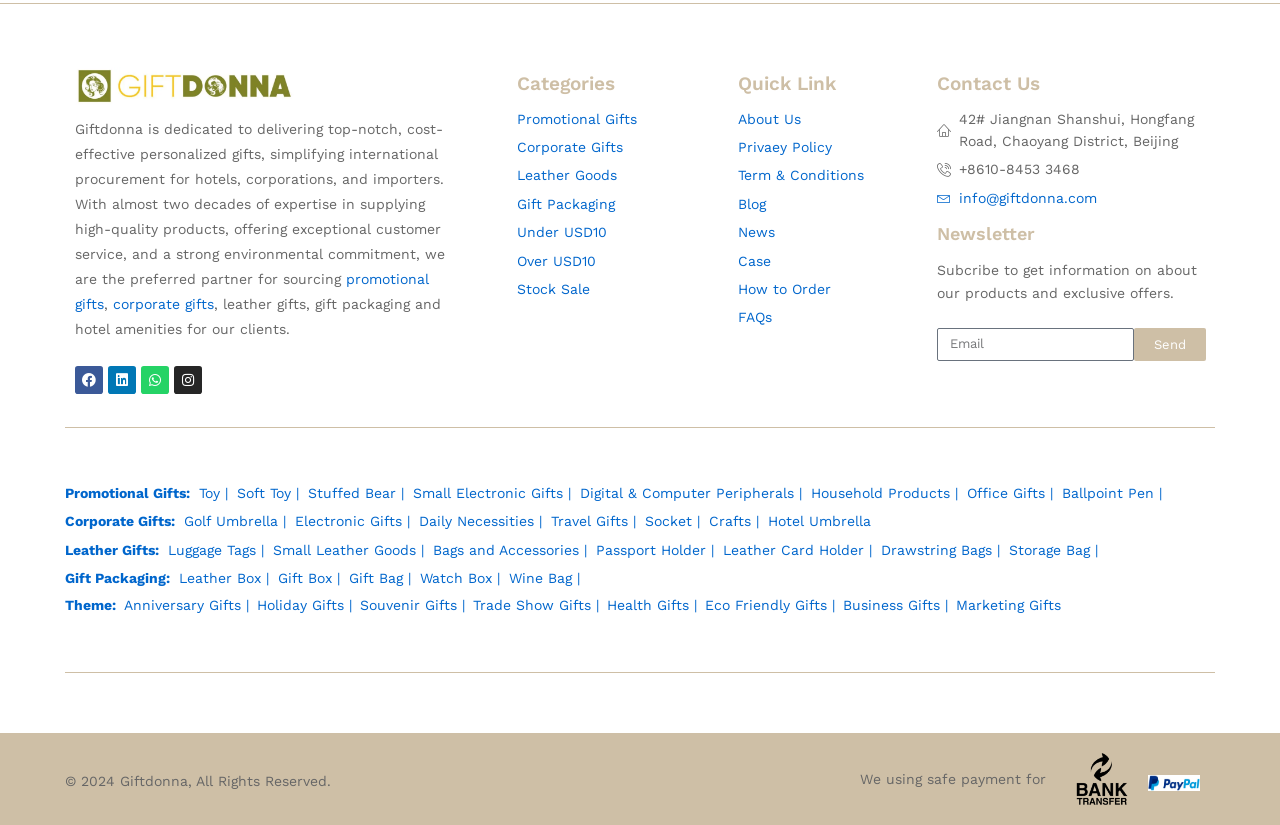Show the bounding box coordinates of the region that should be clicked to follow the instruction: "Subscribe to the newsletter."

[0.732, 0.318, 0.935, 0.364]